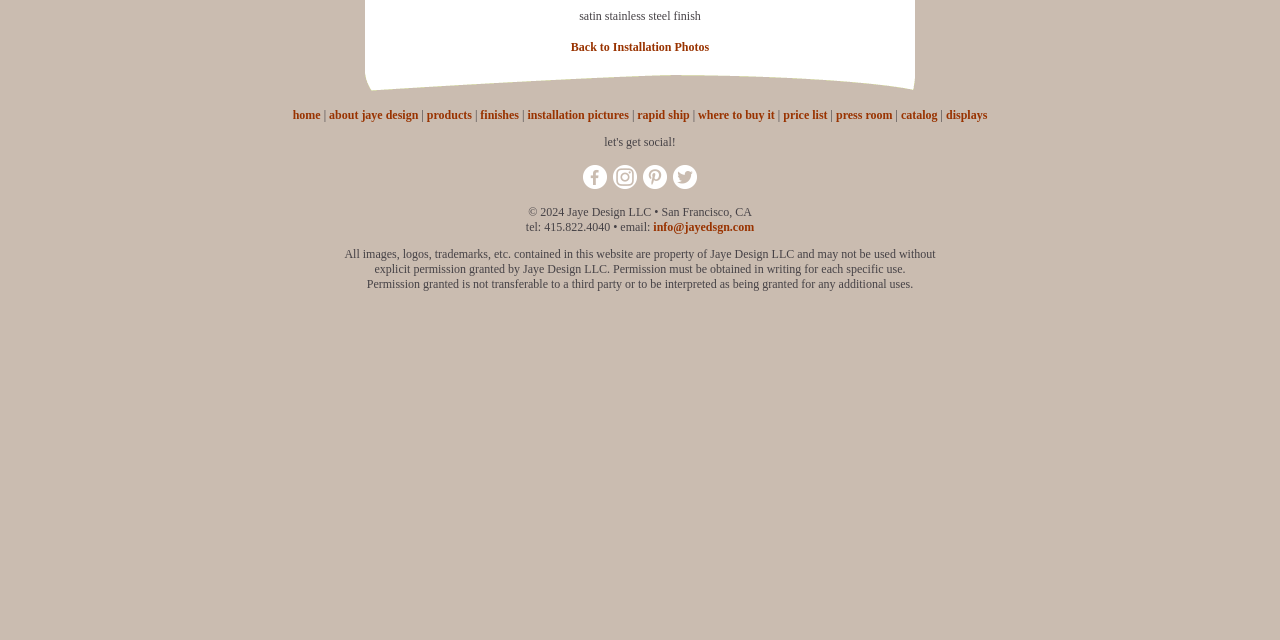From the element description products, predict the bounding box coordinates of the UI element. The coordinates must be specified in the format (top-left x, top-left y, bottom-right x, bottom-right y) and should be within the 0 to 1 range.

[0.333, 0.169, 0.369, 0.191]